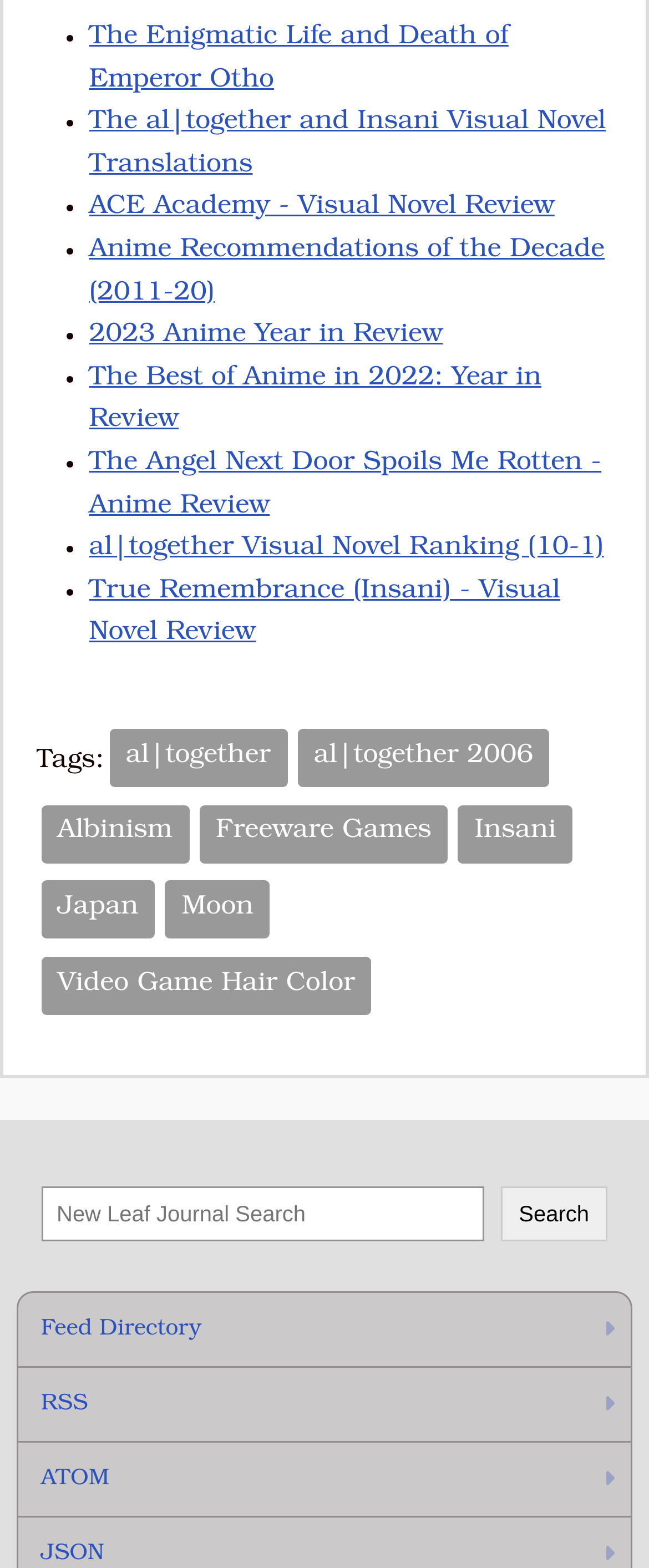What is the purpose of the search box?
Answer the question using a single word or phrase, according to the image.

To search the website